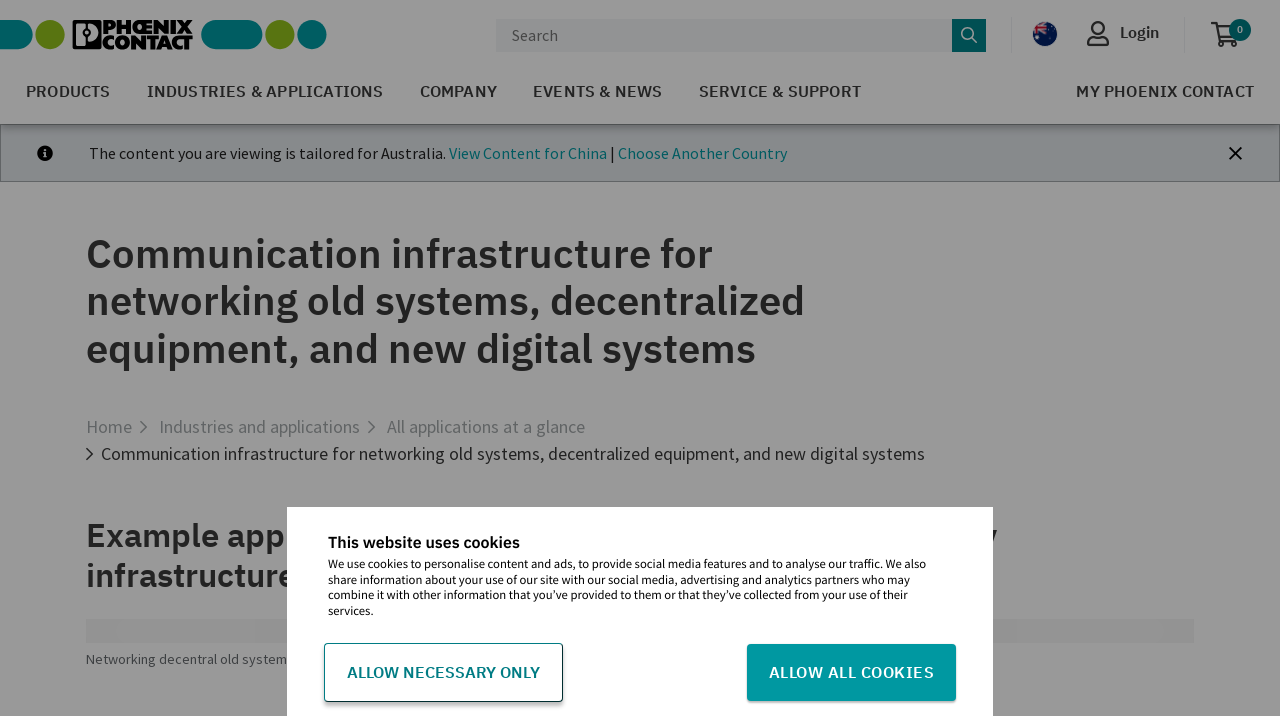Determine the bounding box coordinates of the region that needs to be clicked to achieve the task: "Post a comment".

None